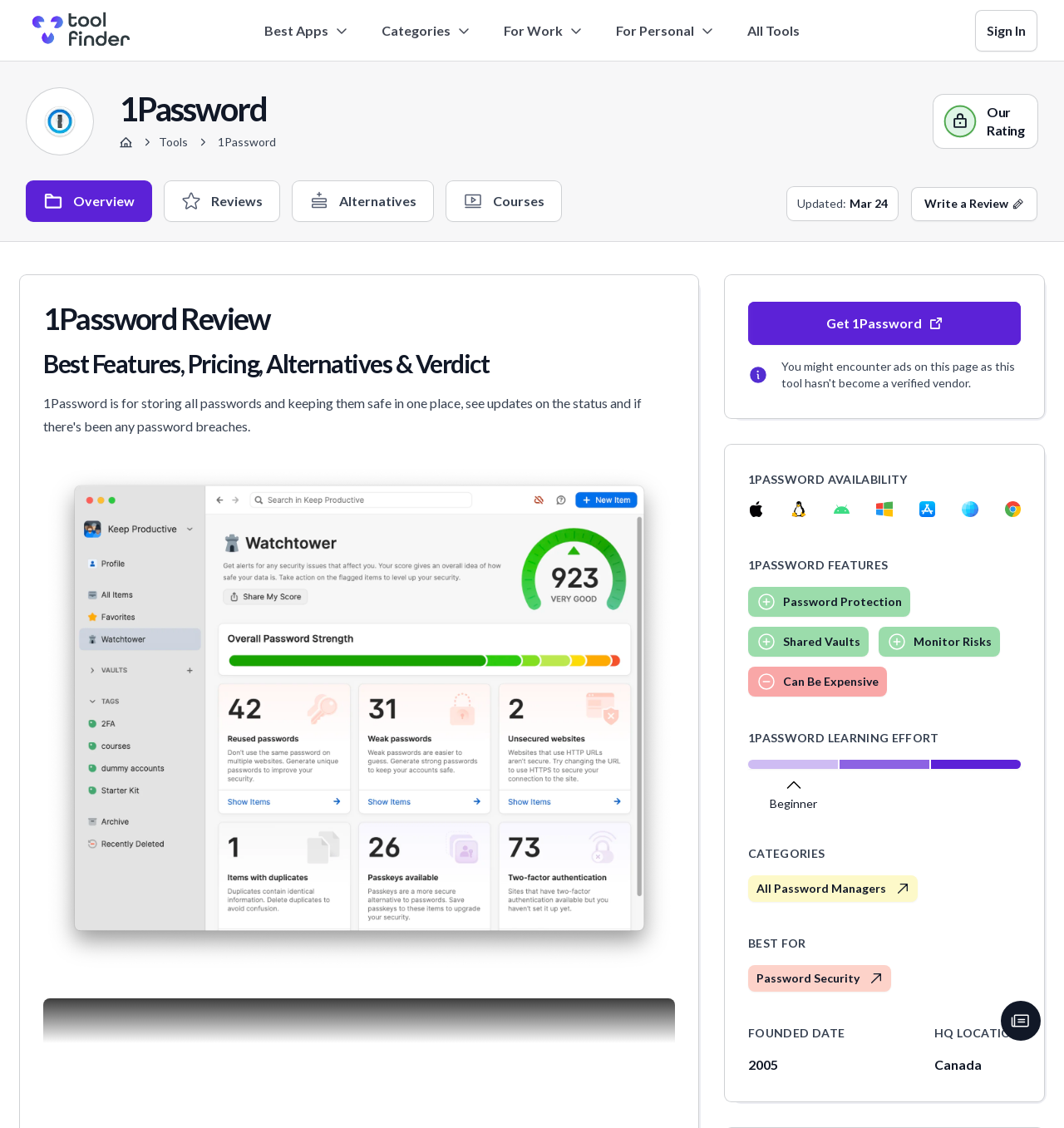Locate the bounding box coordinates of the clickable element to fulfill the following instruction: "Click on the '1Password is available on Mac' link". Provide the coordinates as four float numbers between 0 and 1 in the format [left, top, right, bottom].

[0.703, 0.444, 0.718, 0.465]